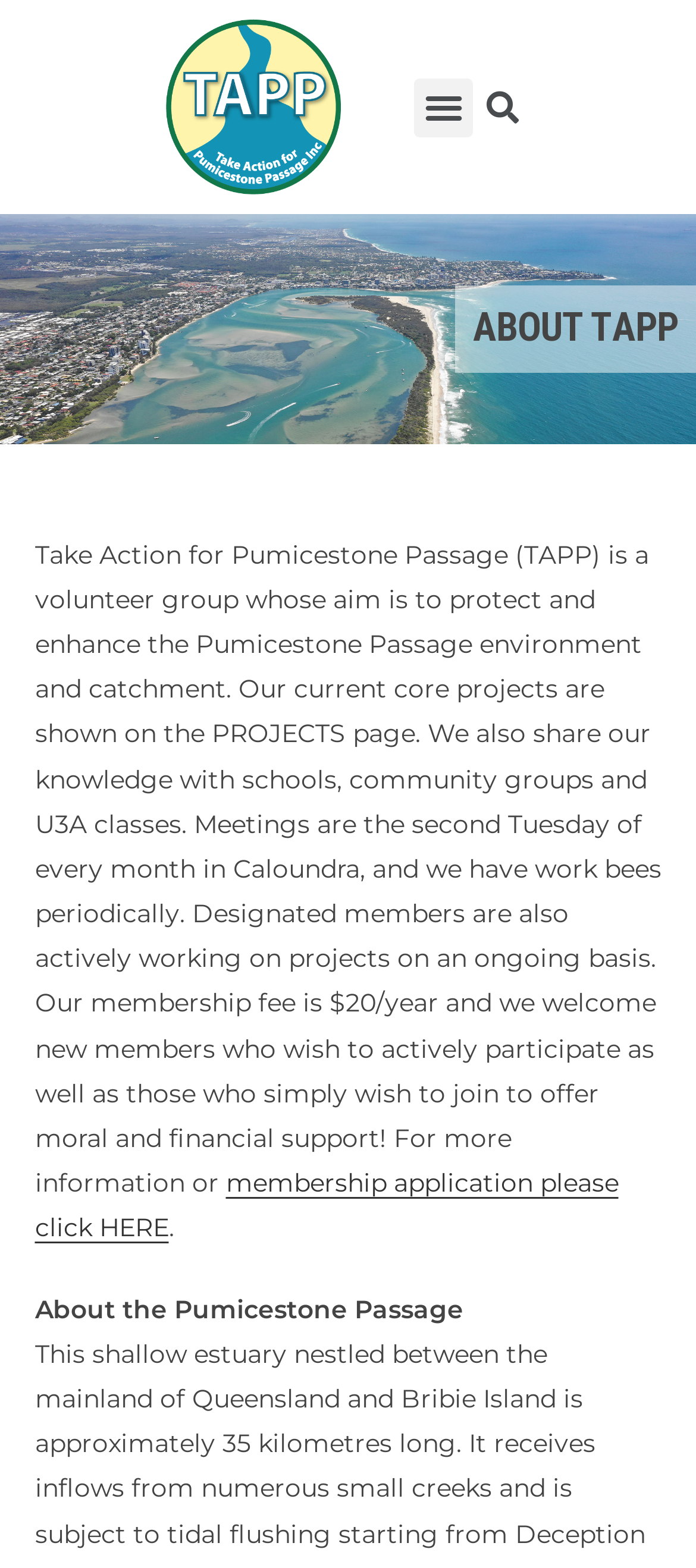What is the membership fee of TAPP?
Refer to the image and offer an in-depth and detailed answer to the question.

The webpage states that the membership fee is $20/year, as mentioned in the StaticText element with the text 'Our membership fee is $20/year and we welcome new members who wish to actively participate as well as those who simply wish to join to offer moral and financial support!'